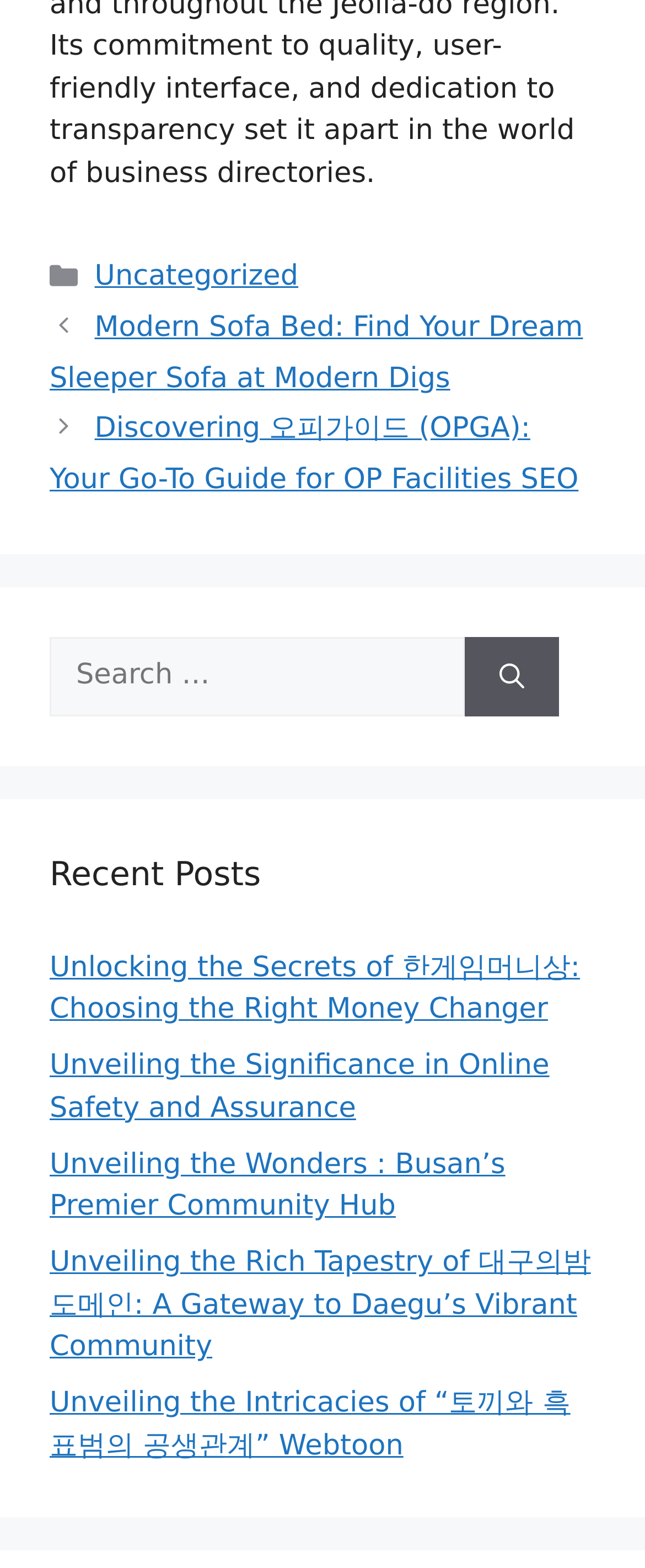Can you specify the bounding box coordinates for the region that should be clicked to fulfill this instruction: "Read the 'Unveiling the Wonders' post".

[0.077, 0.723, 0.783, 0.771]